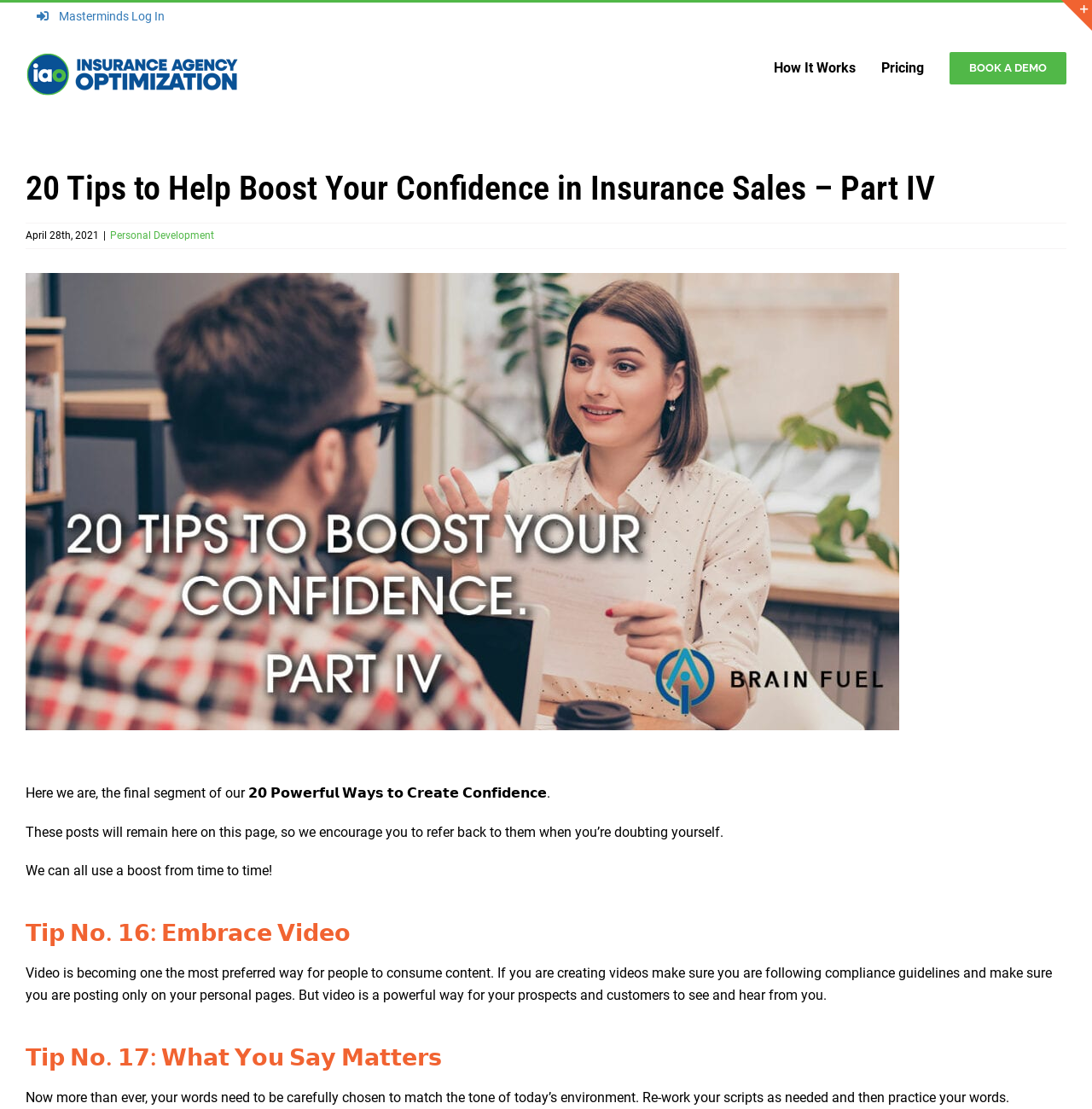Create a detailed summary of the webpage's content and design.

The webpage is about creating confidence in insurance sales, specifically the final segment of 20 powerful tips. At the top left corner, there is a link to "Masterminds Log In" and an image of the "Insurance Agency Optimization Logo". 

On the top right corner, there is a navigation menu labeled "Main Menu" with links to "How It Works", "Pricing", and "BOOK A DEMO". 

Below the navigation menu, there is a heading that reads "20 Tips to Help Boost Your Confidence in Insurance Sales – Part IV". The date "April 28th, 2021" is displayed next to a category link labeled "Personal Development". 

A large image related to "create confidence" takes up most of the page's width. Below the image, there are three paragraphs of text. The first paragraph introduces the final segment of the 20 powerful tips. The second paragraph encourages readers to refer back to the tips when they need a boost. The third paragraph is a motivational message, stating that everyone can use a boost from time to time.

Further down the page, there are two headings, "Tip No. 16: Embrace Video" and "Tip No. 17: What You Say Matters". Each heading is followed by a paragraph of text providing advice on using video content and the importance of what one says to prospects and customers.

At the bottom right corner of the page, there is a link to toggle a sliding bar area, and a link to go back to the top of the page.